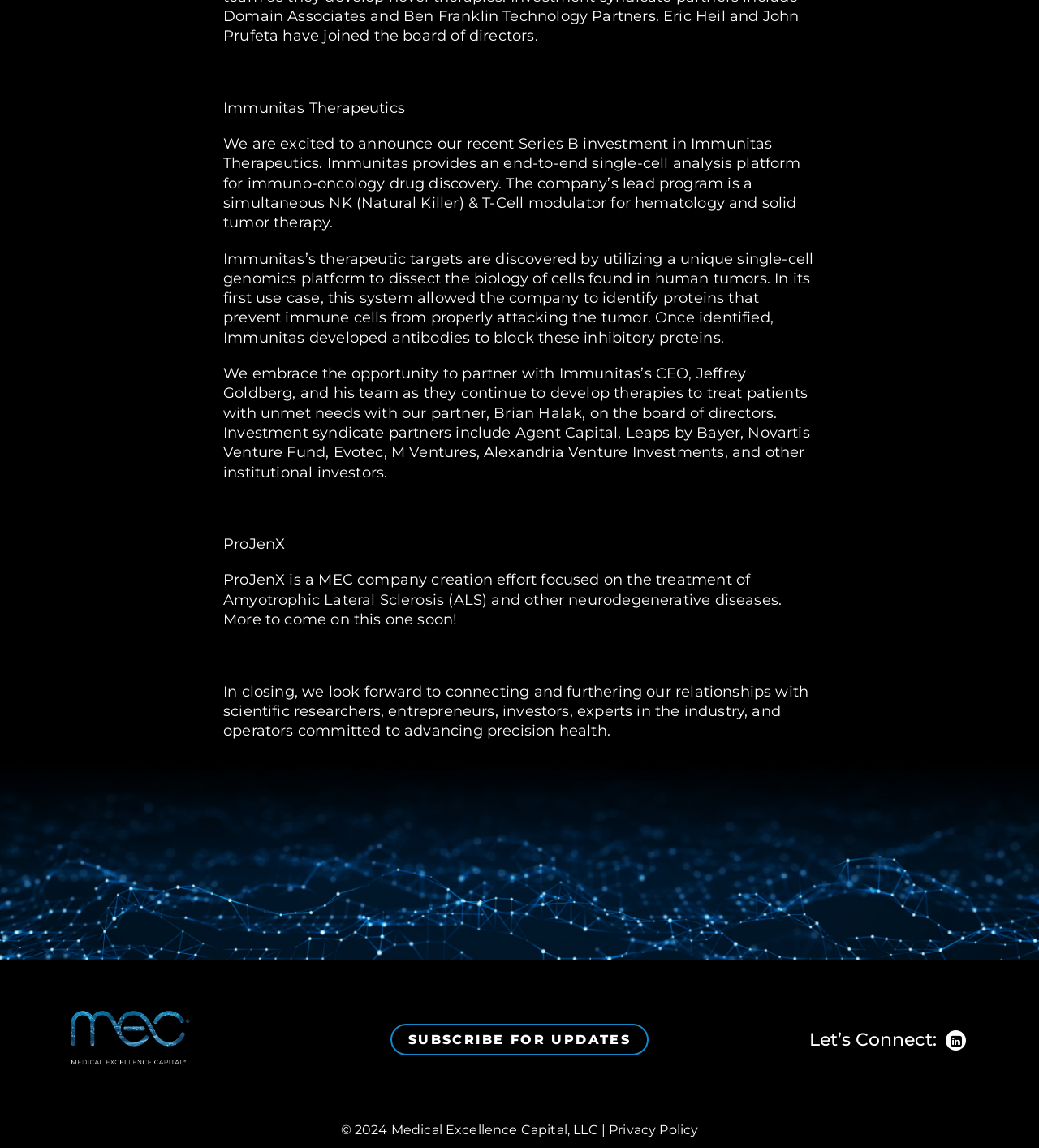What is the purpose of Immunitas's therapeutic targets?
Refer to the image and give a detailed answer to the question.

According to the webpage, Immunitas's therapeutic targets are discovered to develop therapies to treat patients with unmet needs, which is mentioned in the paragraph about Immunitas's therapeutic targets.